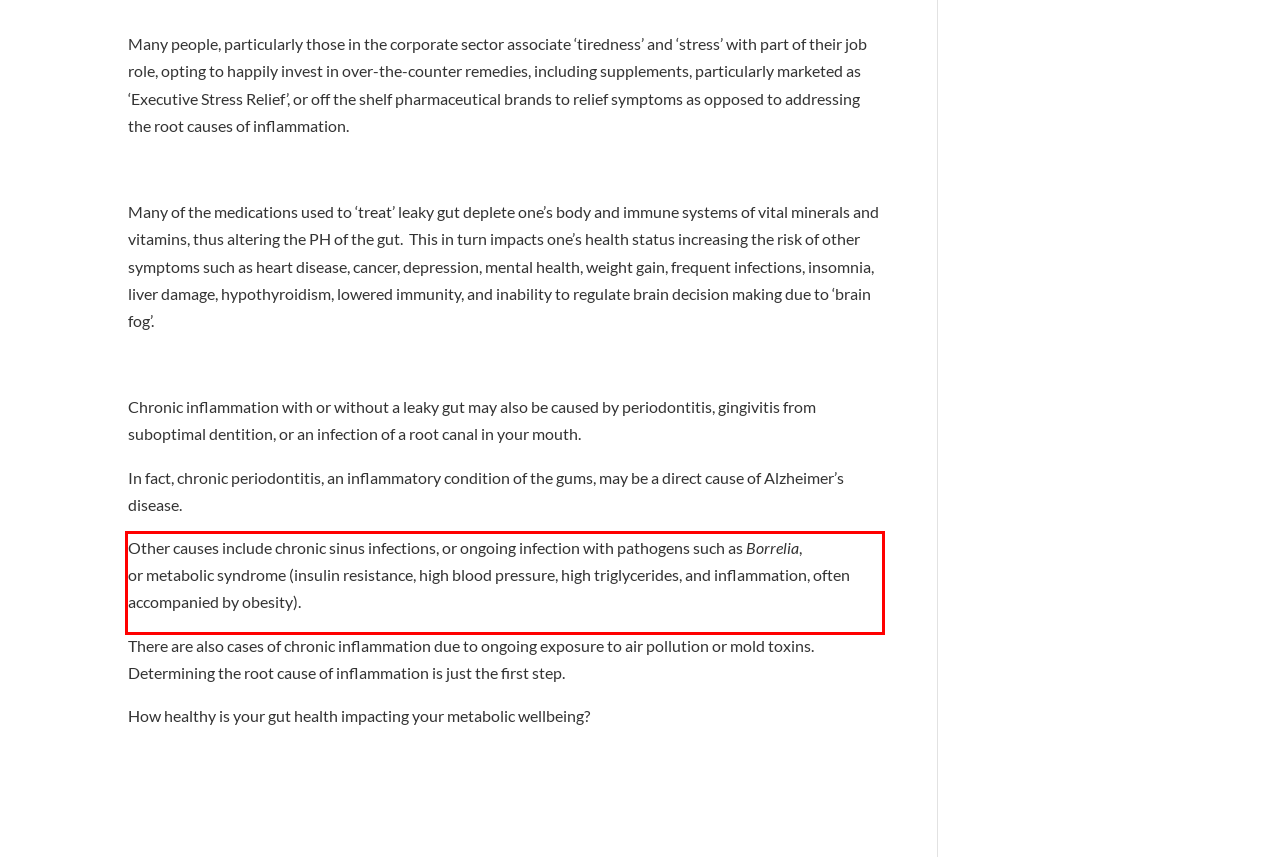You have a screenshot of a webpage with a UI element highlighted by a red bounding box. Use OCR to obtain the text within this highlighted area.

Other causes include chronic sinus infections, or ongoing infection with pathogens such as Borrelia, or metabolic syndrome (insulin resistance, high blood pressure, high triglycerides, and inflammation, often accompanied by obesity).